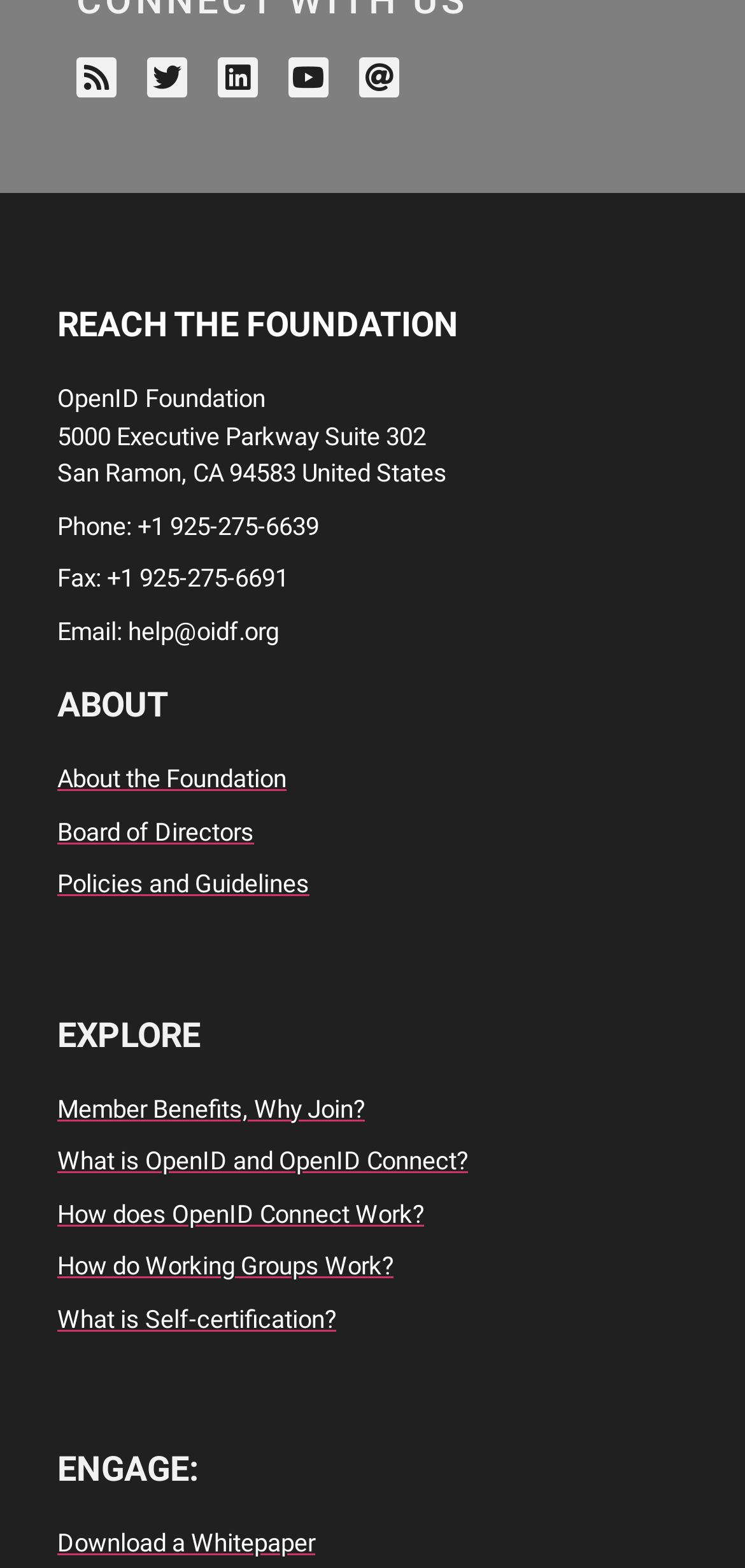How many links are available in the 'ENGAGE:' section?
Refer to the image and provide a one-word or short phrase answer.

1